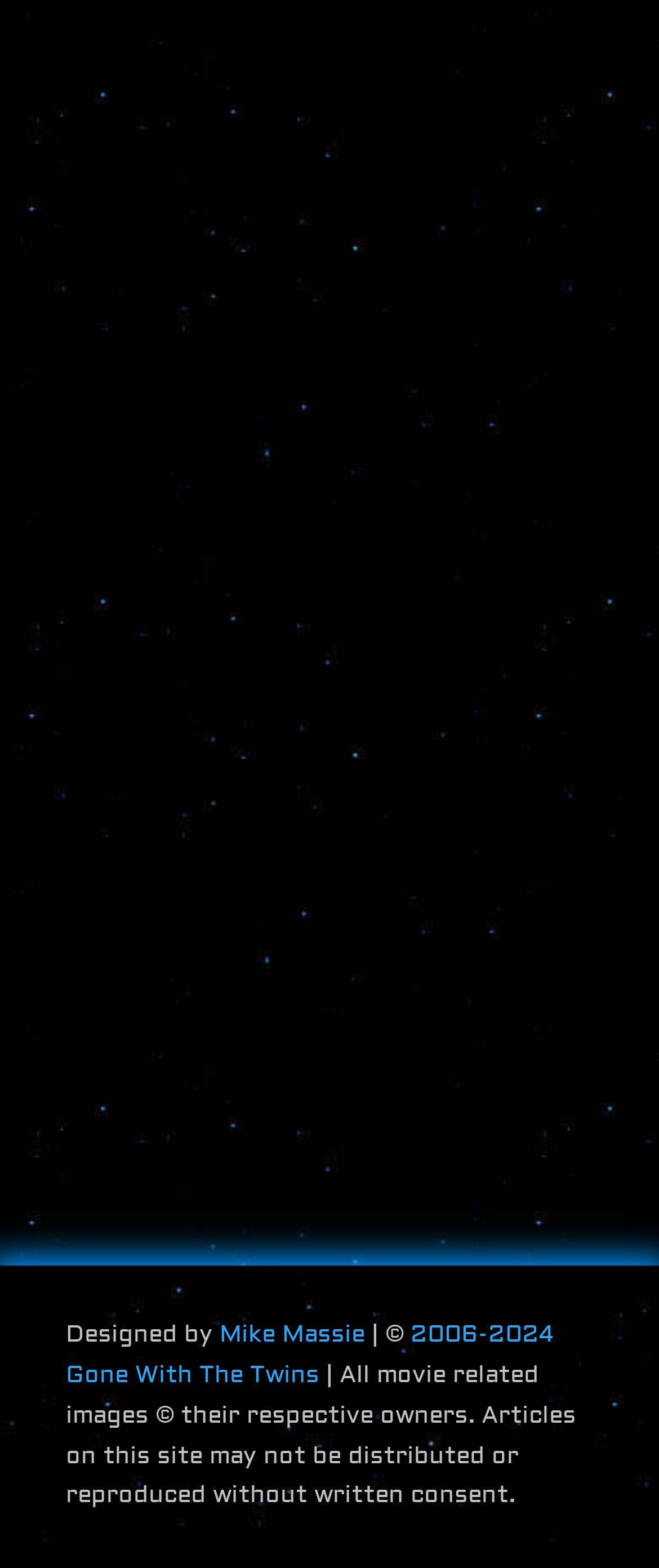Give a one-word or phrase response to the following question: How many images are on the webpage?

1